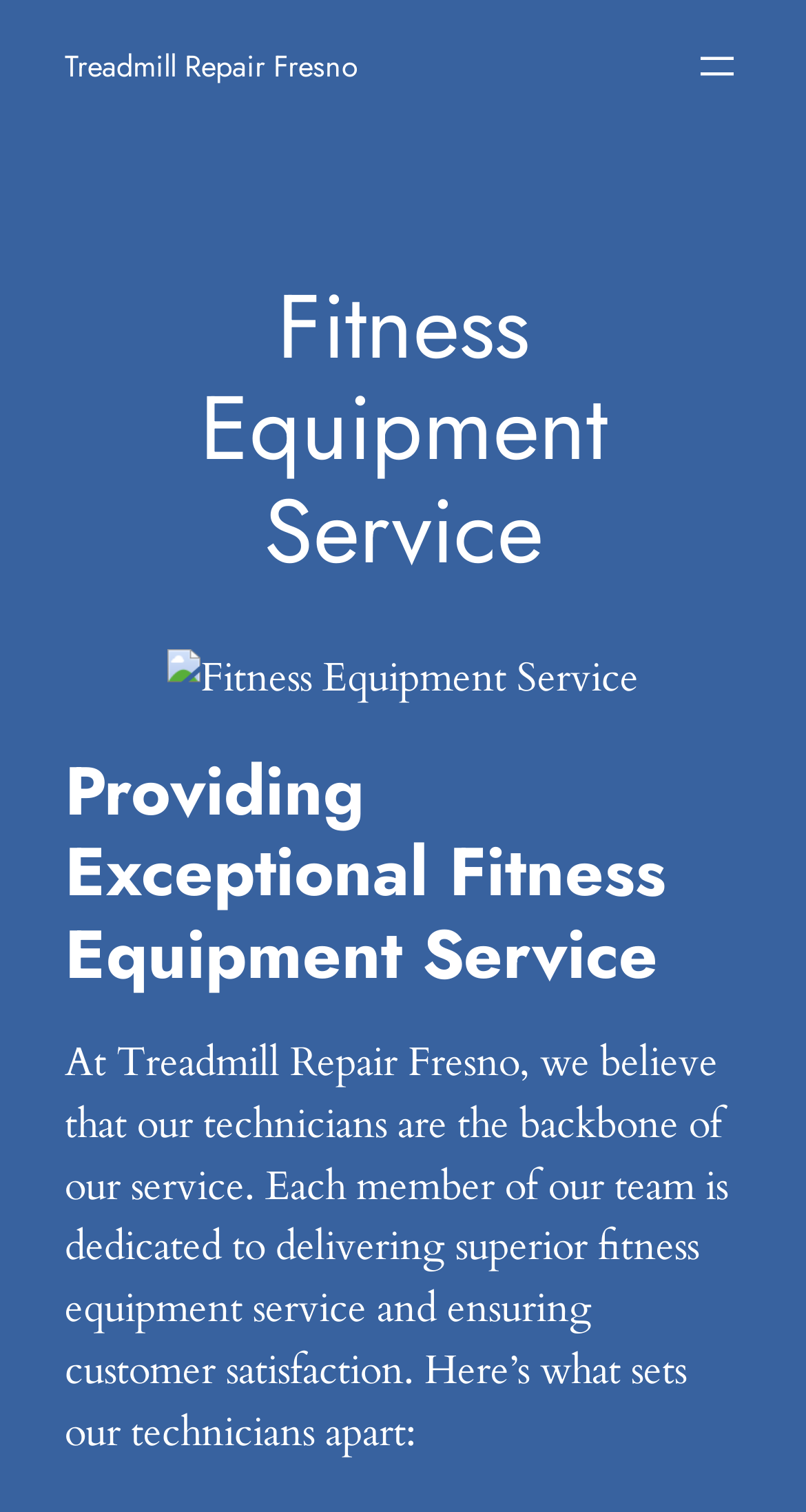From the webpage screenshot, identify the region described by aria-label="Open menu". Provide the bounding box coordinates as (top-left x, top-left y, bottom-right x, bottom-right y), with each value being a floating point number between 0 and 1.

[0.858, 0.027, 0.92, 0.06]